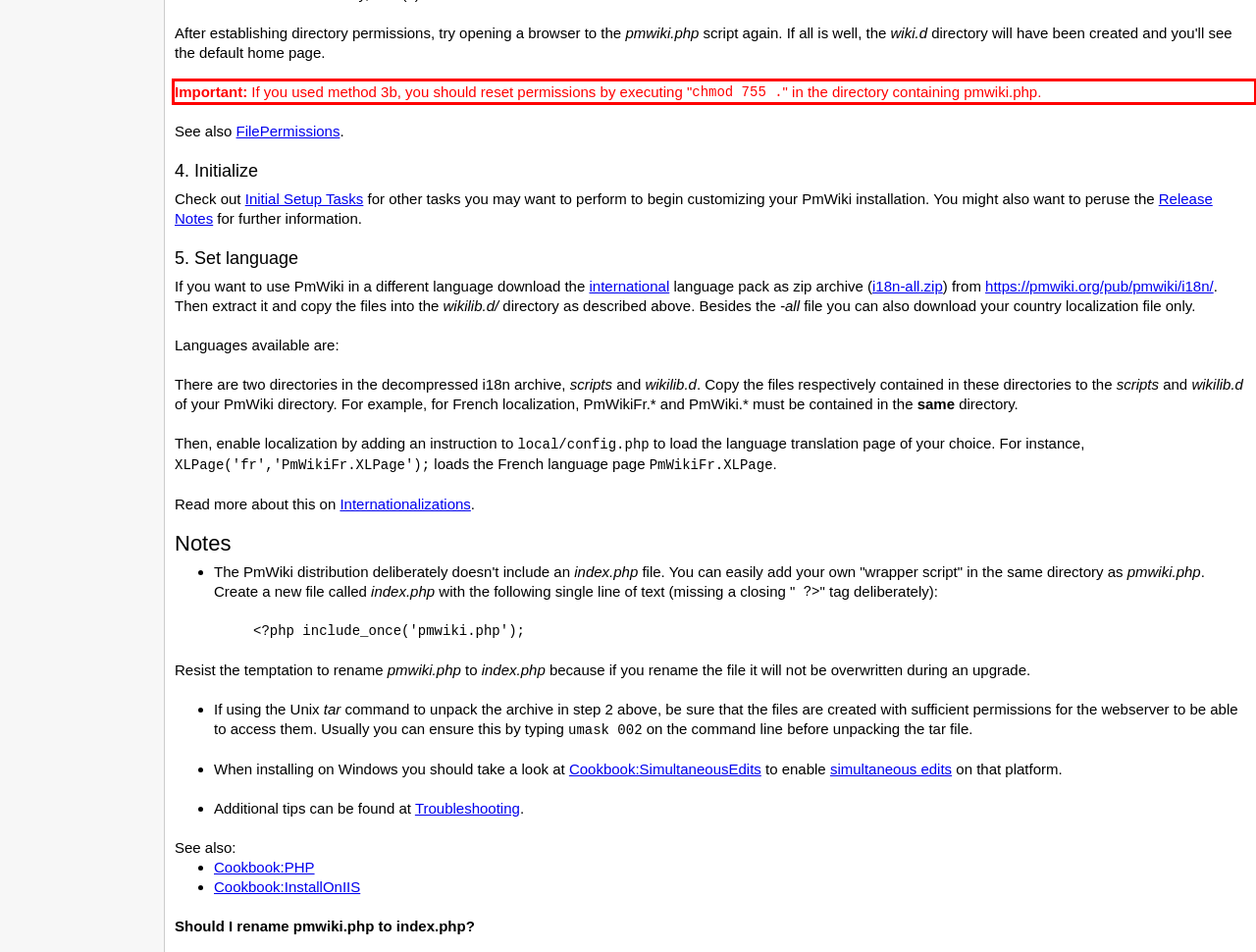Please extract the text content within the red bounding box on the webpage screenshot using OCR.

Important: If you used method 3b, you should reset permissions by executing "chmod 755 ." in the directory containing pmwiki.php.